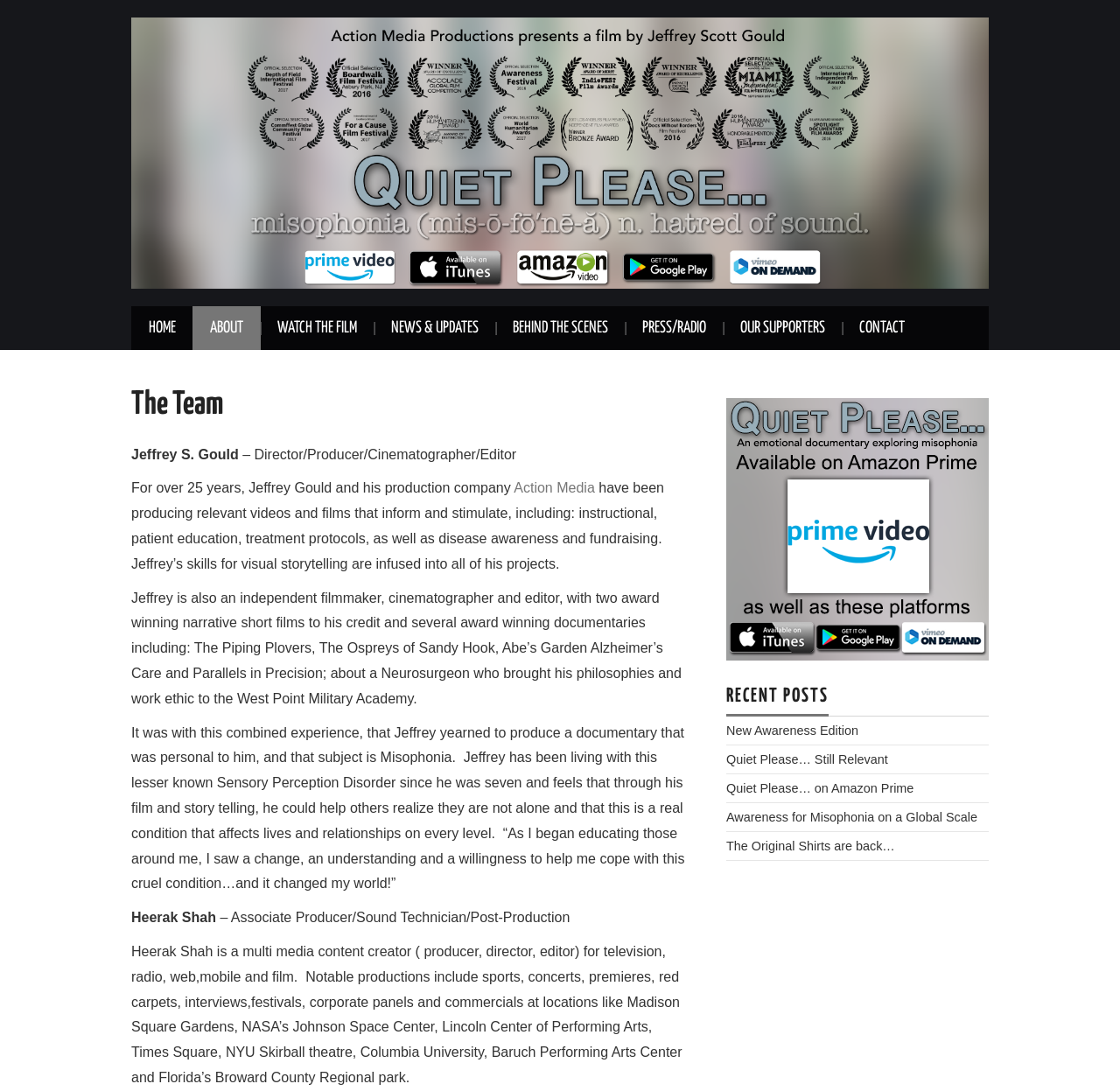Predict the bounding box for the UI component with the following description: "Home".

[0.117, 0.28, 0.173, 0.32]